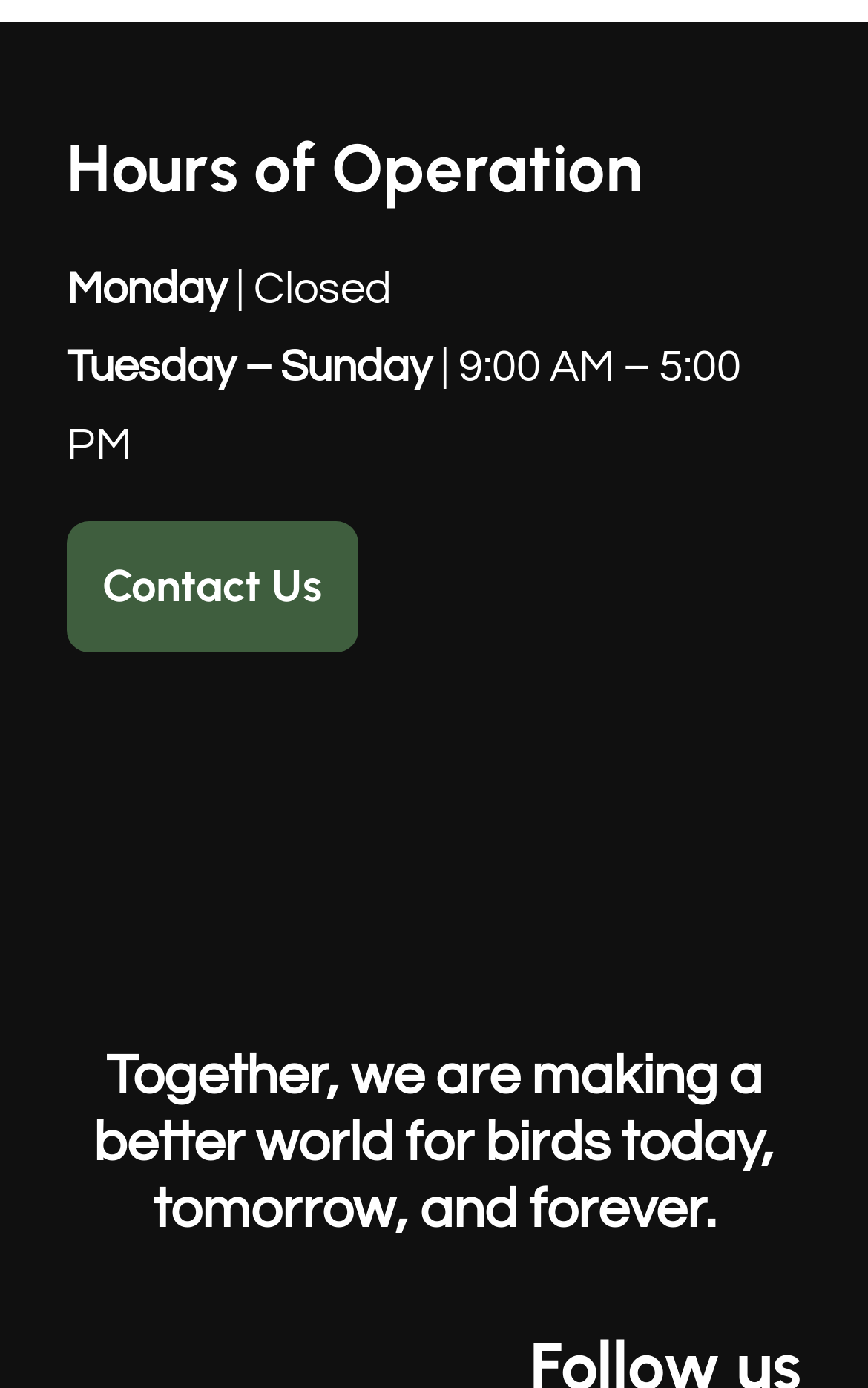What are the hours of operation on Monday?
Kindly answer the question with as much detail as you can.

I found the 'Hours of Operation' heading and then looked for the day 'Monday' which is accompanied by the text '| Closed', indicating that the establishment is closed on Mondays.